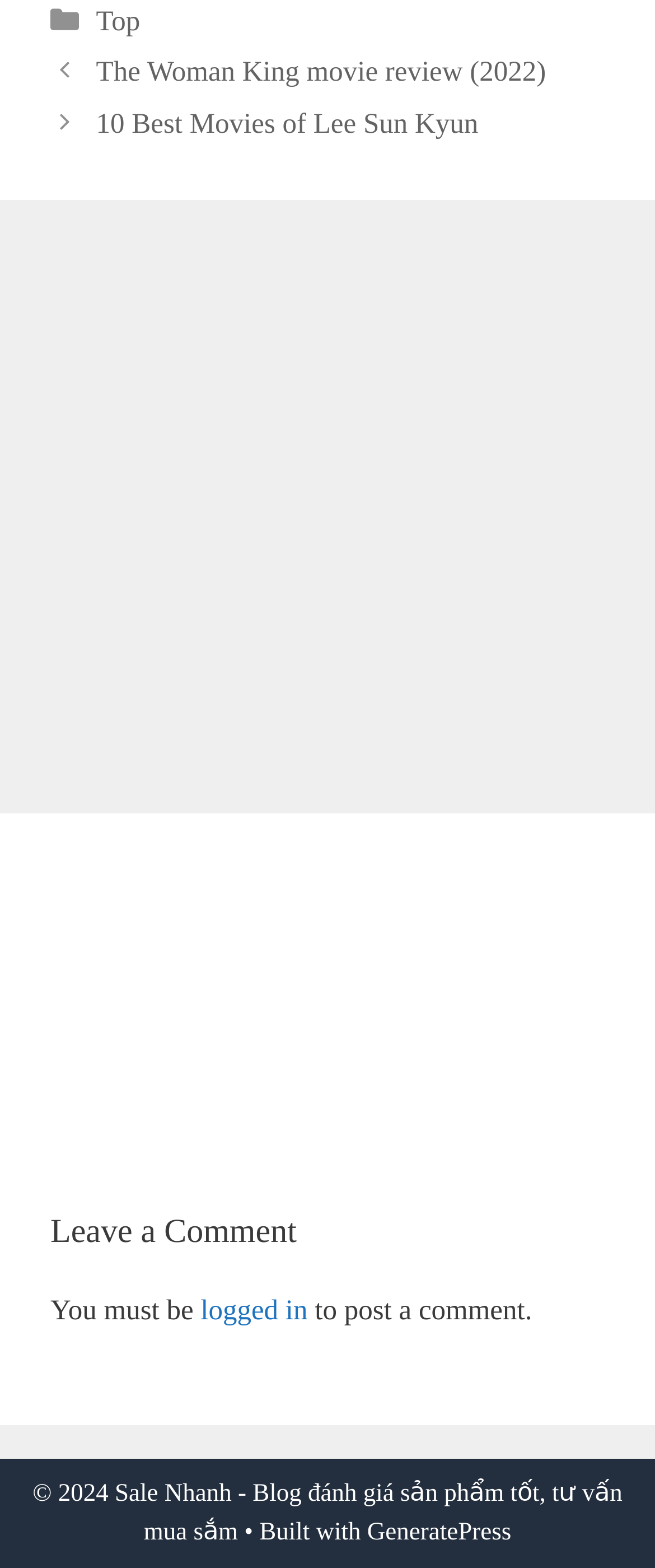Given the webpage screenshot and the description, determine the bounding box coordinates (top-left x, top-left y, bottom-right x, bottom-right y) that define the location of the UI element matching this description: GeneratePress

[0.561, 0.969, 0.781, 0.986]